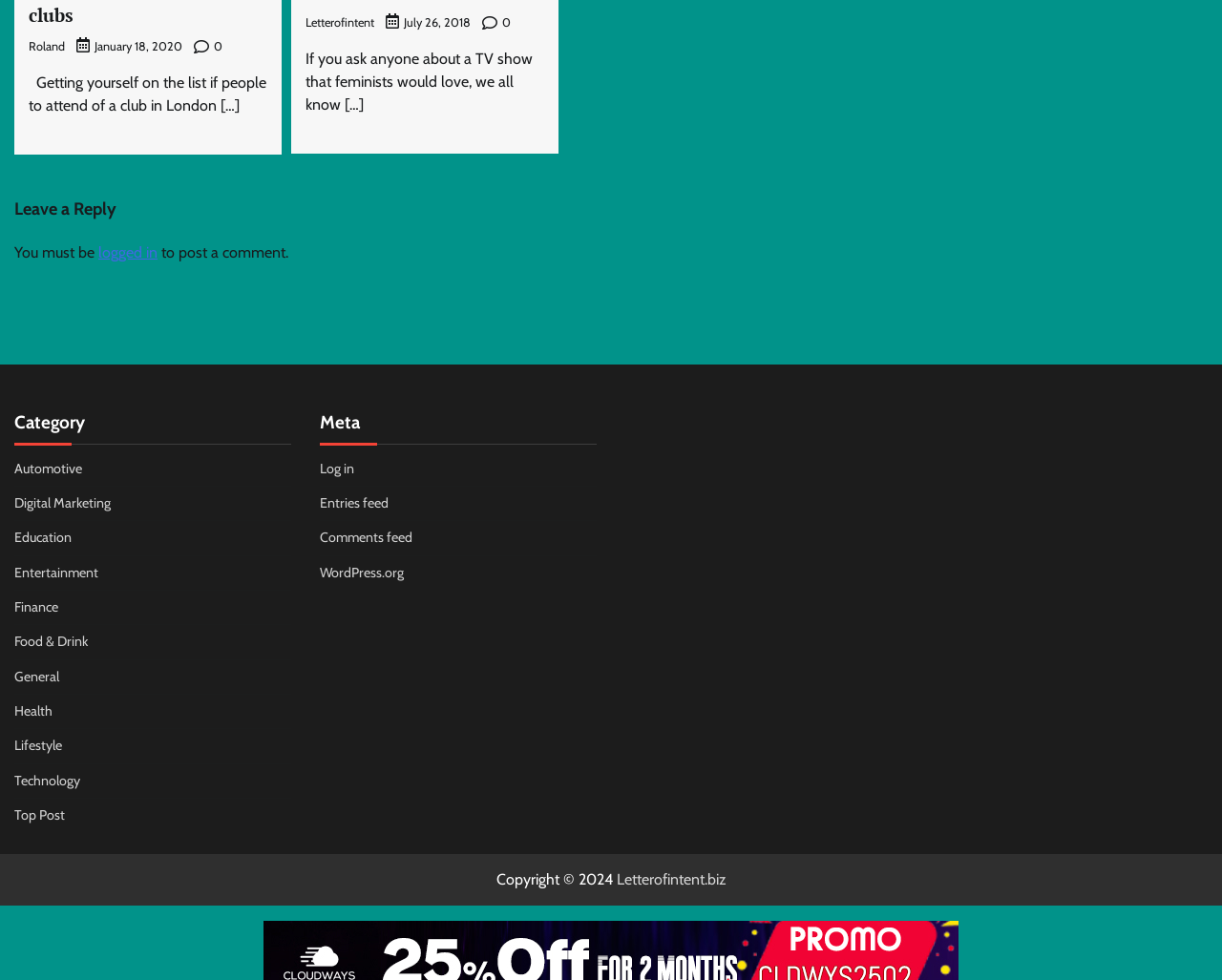Locate the bounding box of the UI element with the following description: "Food & Drink".

[0.012, 0.646, 0.072, 0.663]